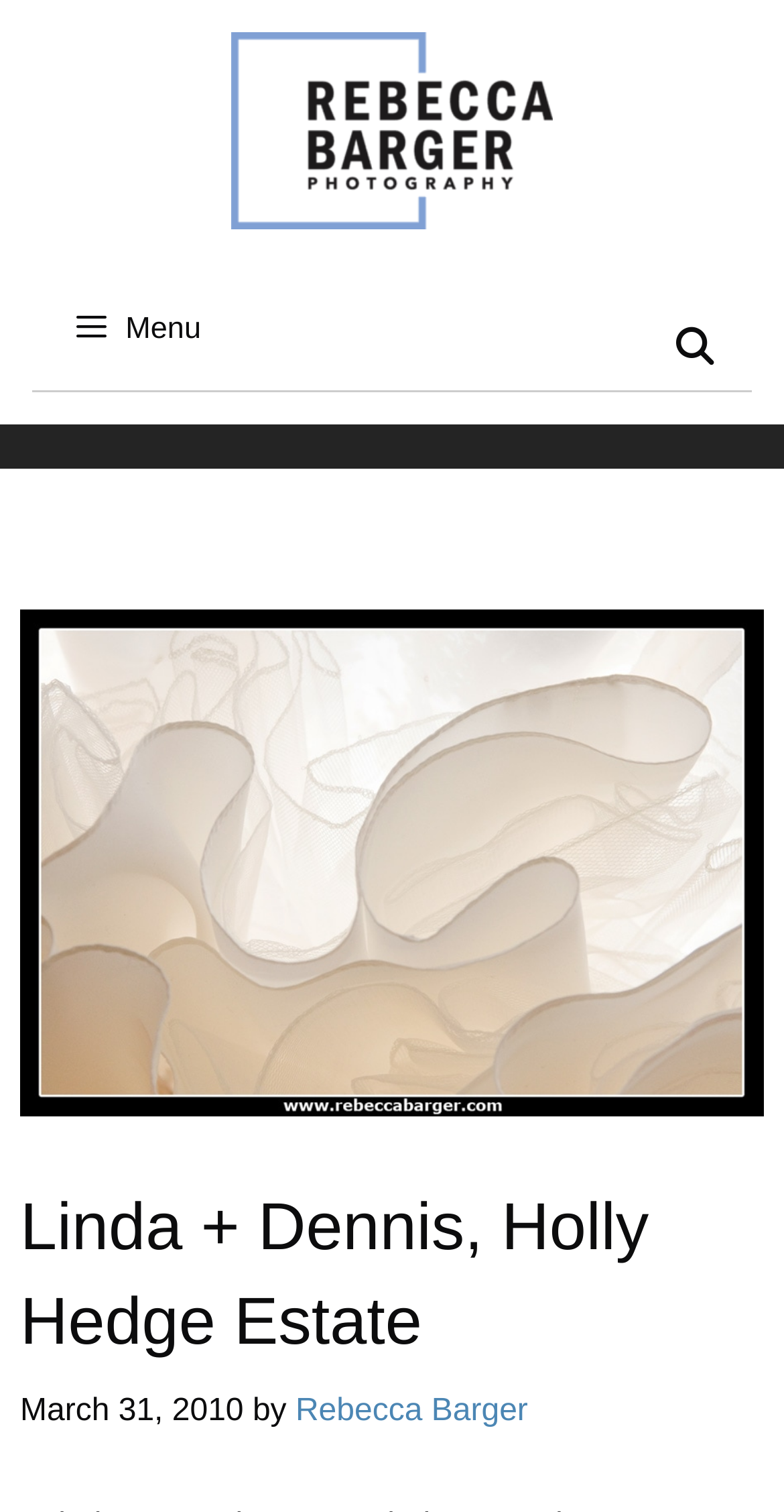Identify the bounding box coordinates for the UI element described as follows: "Menu". Ensure the coordinates are four float numbers between 0 and 1, formatted as [left, top, right, bottom].

[0.041, 0.178, 0.959, 0.258]